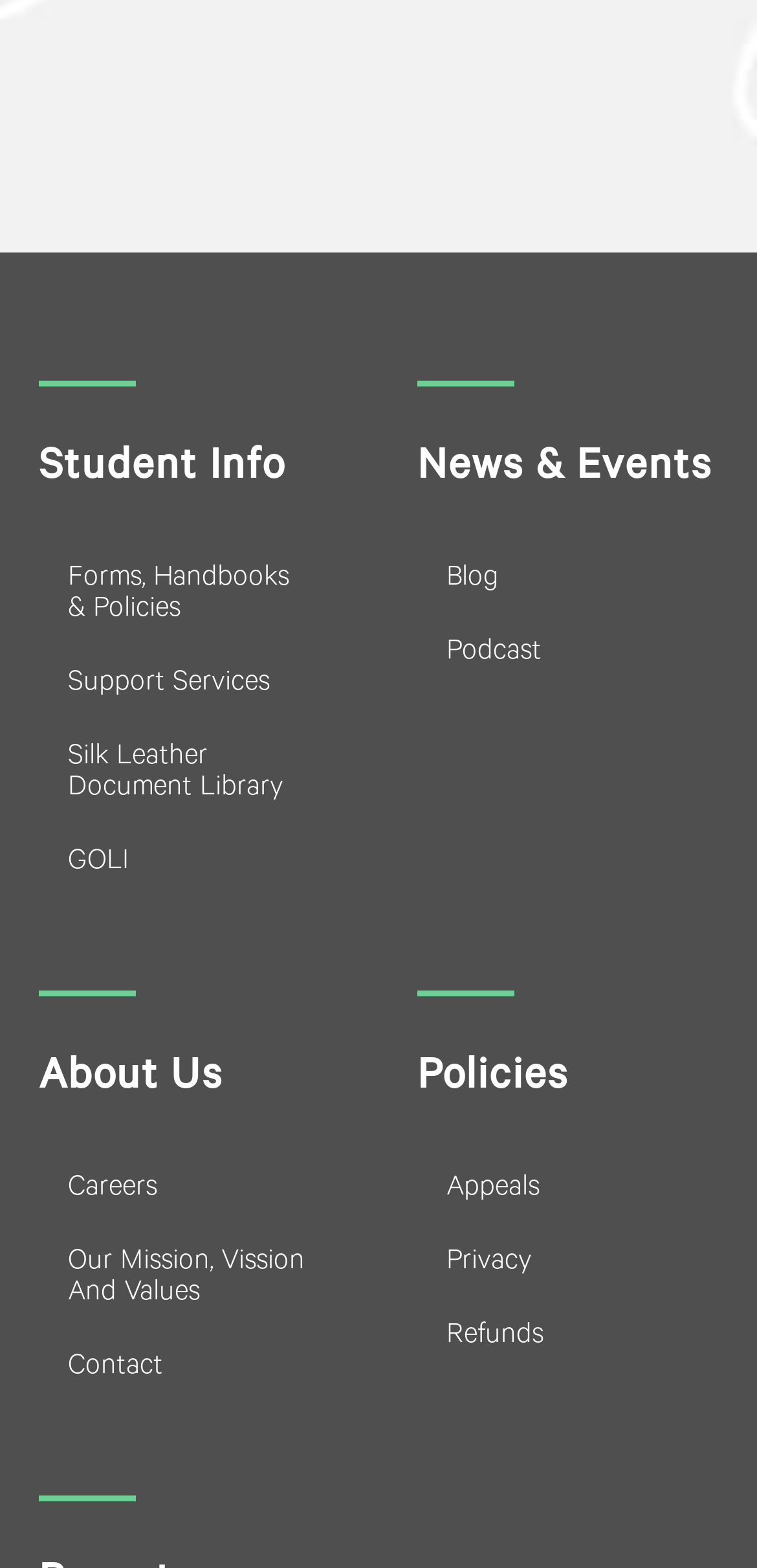Please provide a detailed answer to the question below by examining the image:
What is the section above 'About Us'?

By comparing the y1, y2 coordinates of the headings, we can determine that 'News & Events' is above 'About Us' vertically.